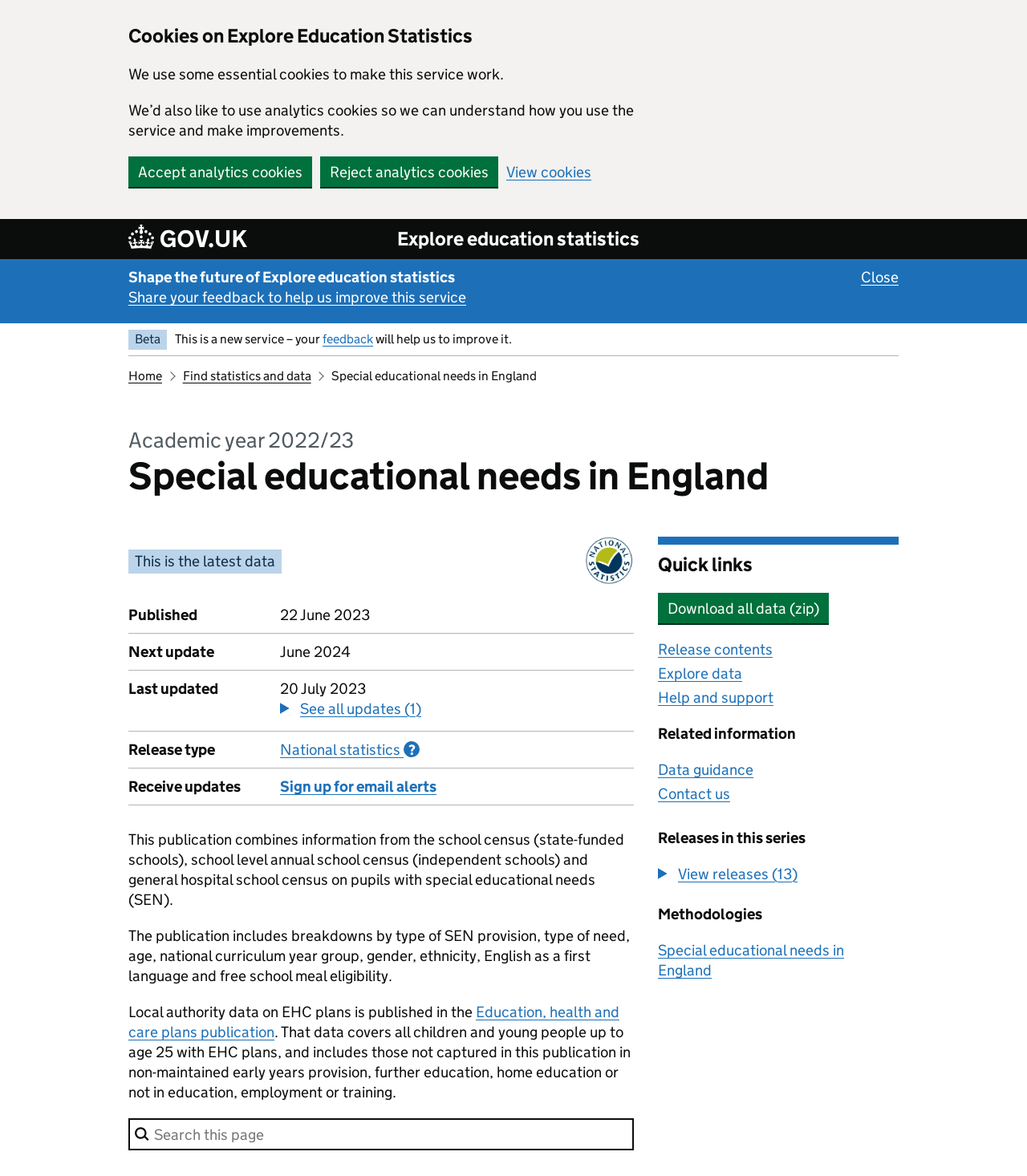What is the age range of children and young people covered in the EHC plans publication?
Please answer the question with as much detail as possible using the screenshot.

In the webpage content, it is mentioned that the Education, health and care plans publication covers all children and young people up to age 25 with EHC plans.